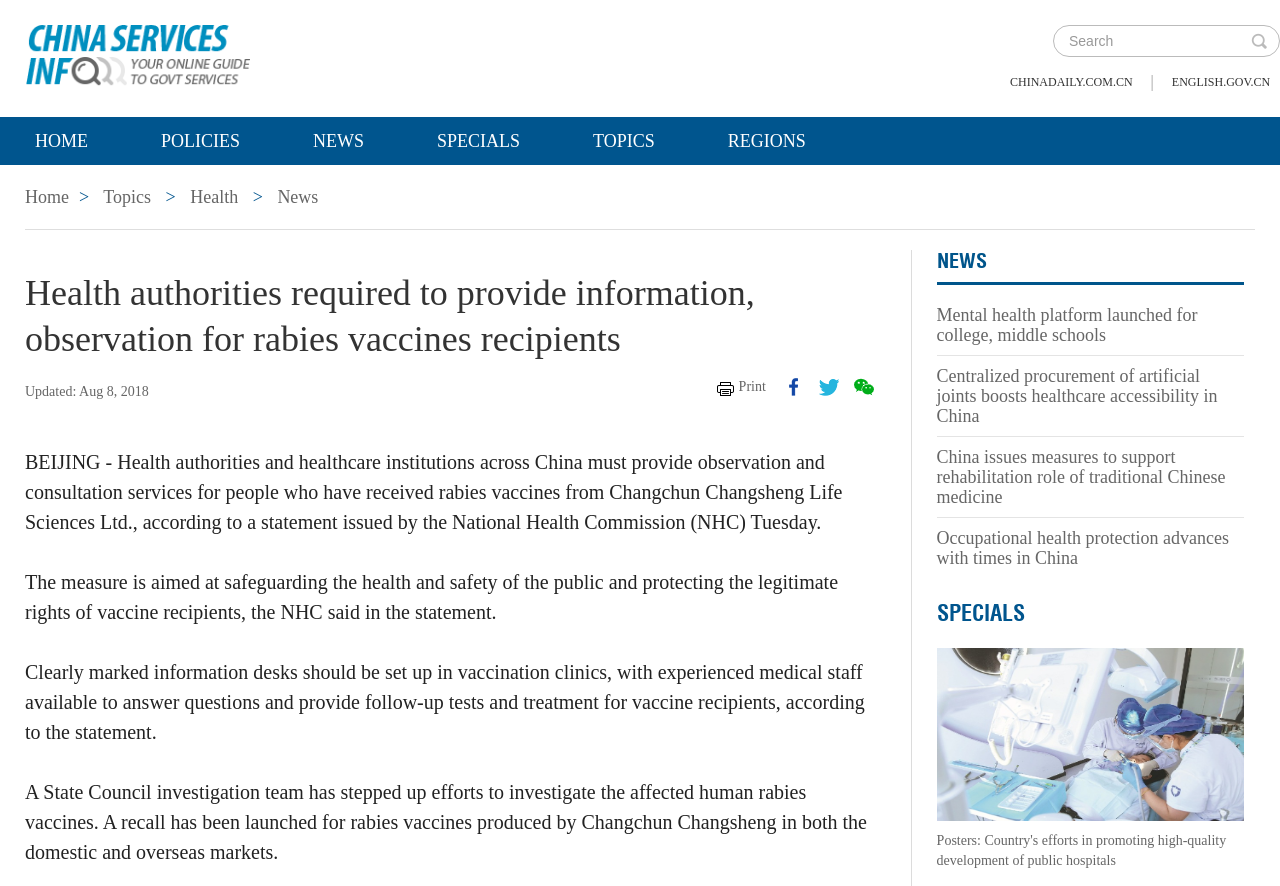Please specify the bounding box coordinates for the clickable region that will help you carry out the instruction: "View health topics".

[0.149, 0.211, 0.186, 0.234]